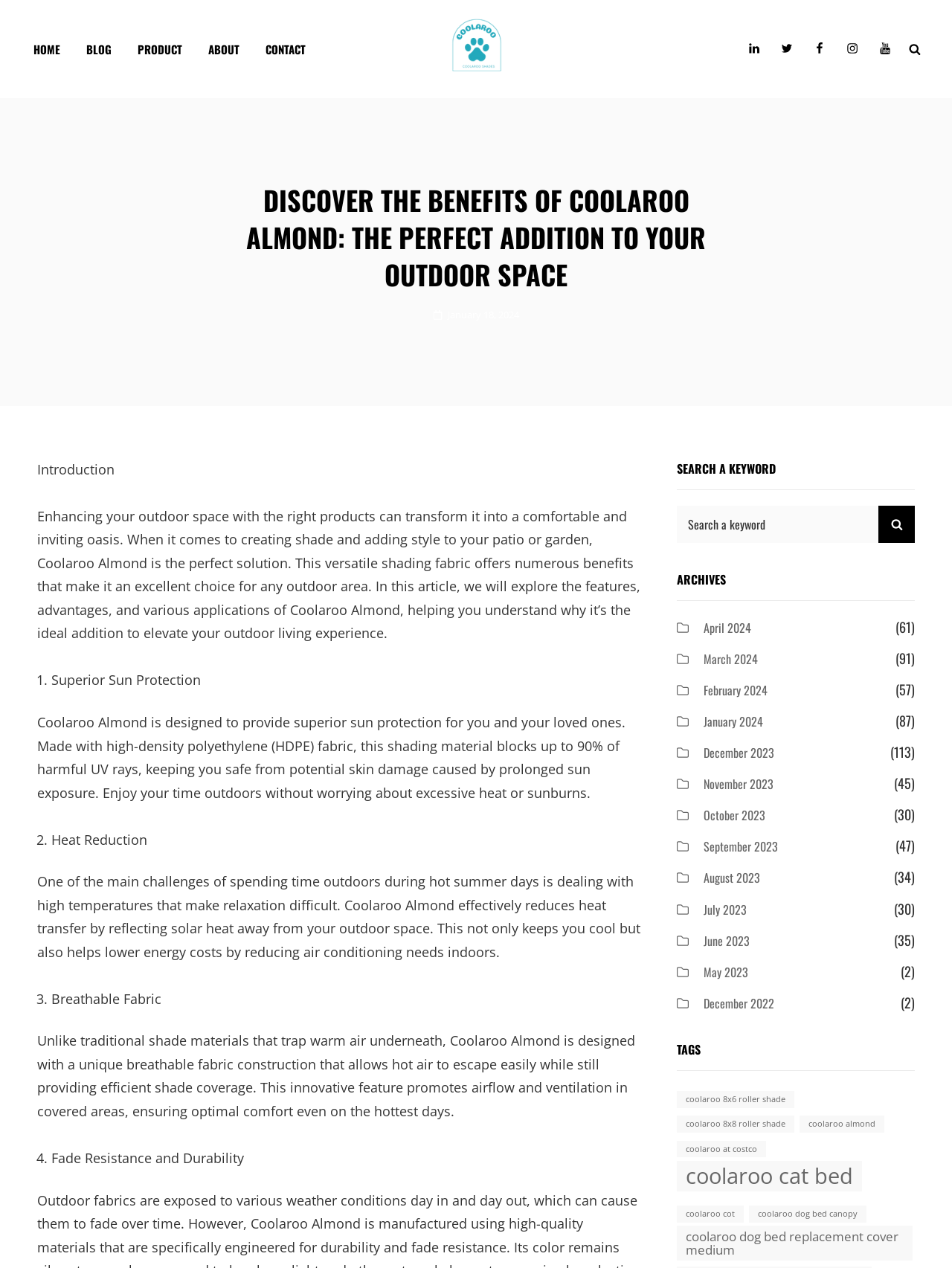Provide the bounding box coordinates of the UI element that matches the description: "September 2023".

[0.739, 0.661, 0.817, 0.675]